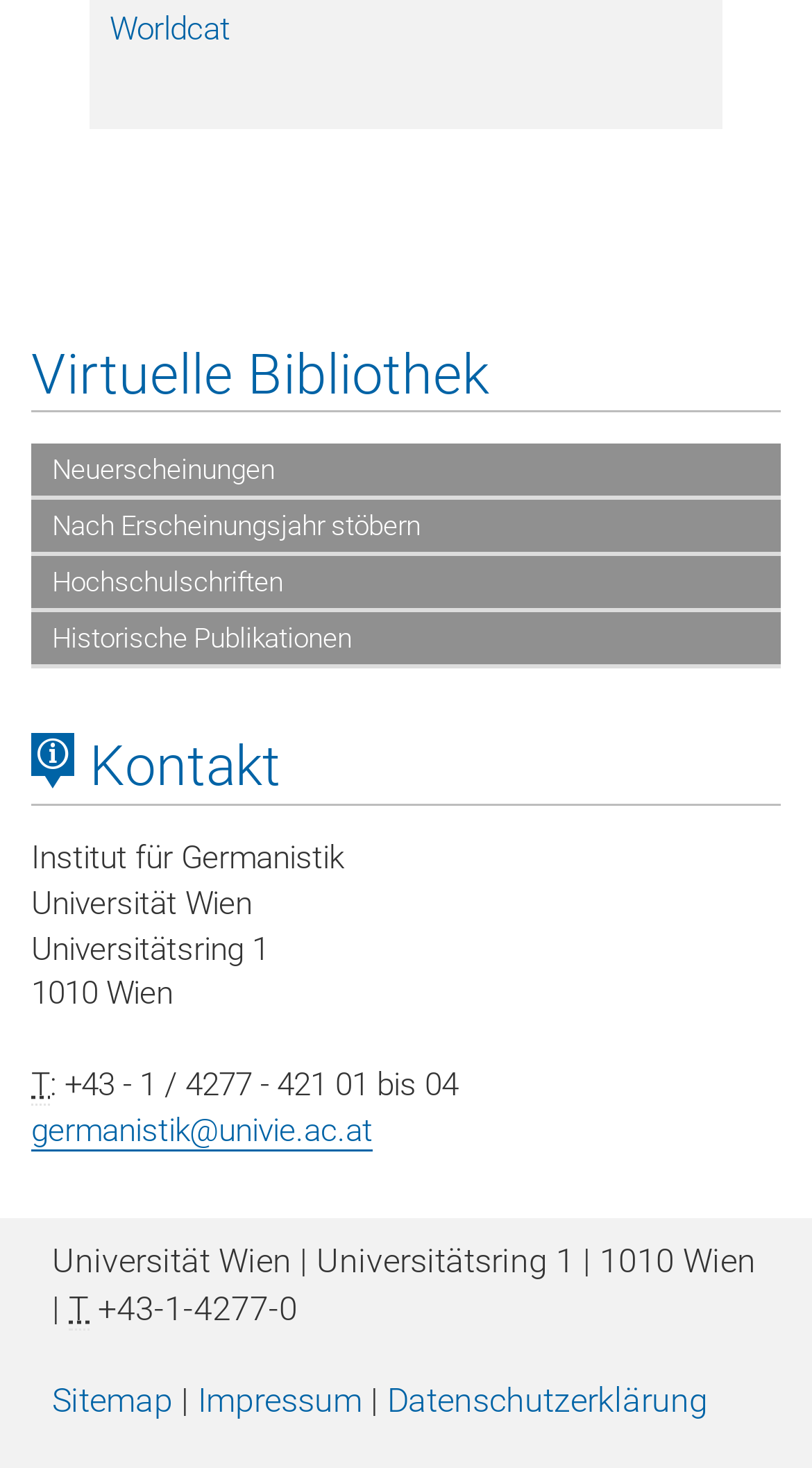Please determine the bounding box coordinates of the element's region to click in order to carry out the following instruction: "Browse Neuerscheinungen". The coordinates should be four float numbers between 0 and 1, i.e., [left, top, right, bottom].

[0.038, 0.303, 0.962, 0.341]